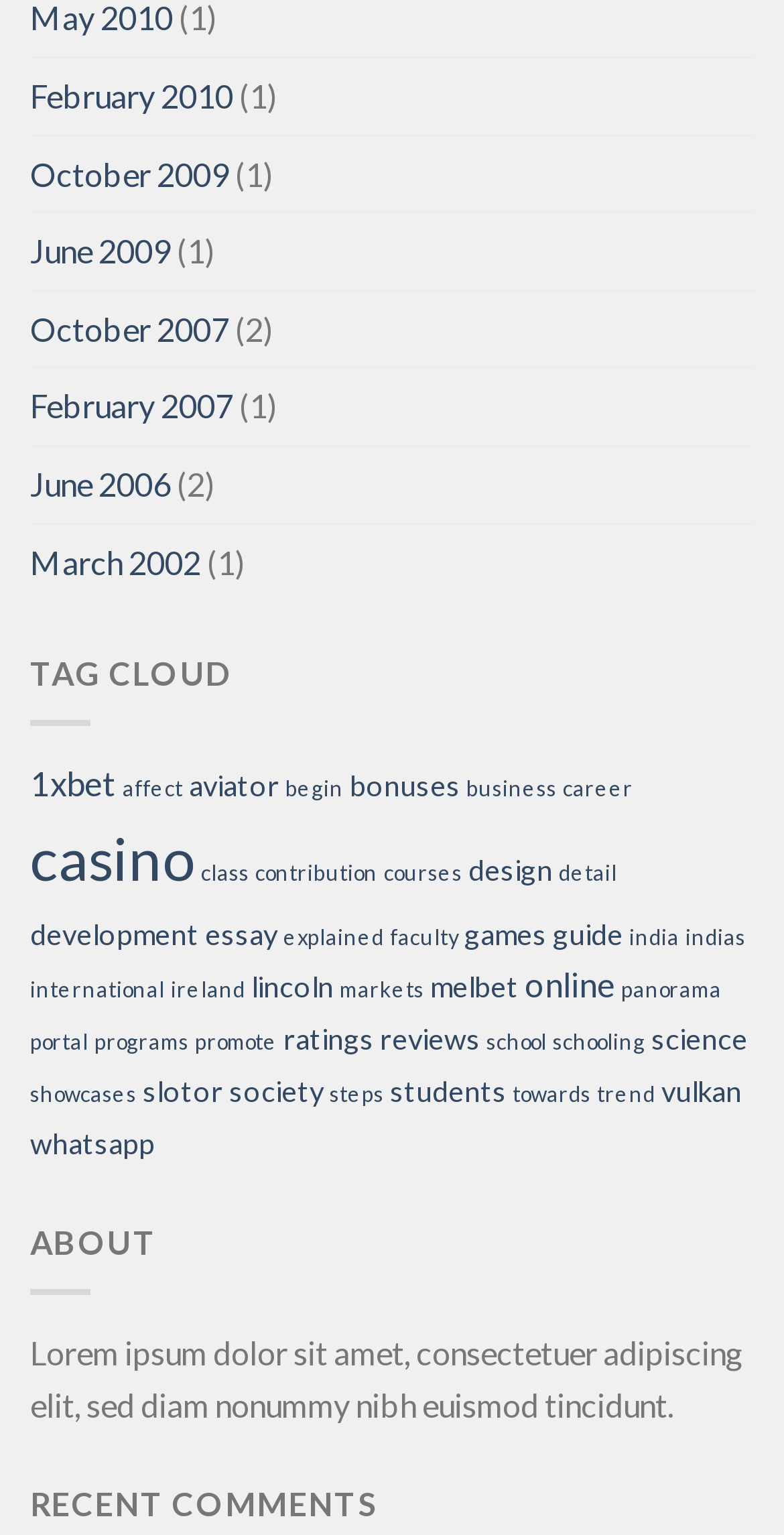What is the topic of the text below 'ABOUT'?
Carefully analyze the image and provide a thorough answer to the question.

The text below the StaticText element 'ABOUT' with bounding box coordinates [0.038, 0.796, 0.2, 0.821] is 'Lorem ipsum dolor sit amet, consectetuer adipiscing elit, sed diam nonummy nibh euismod tincidunt.', which is a sample text commonly used in graphic design and publishing.